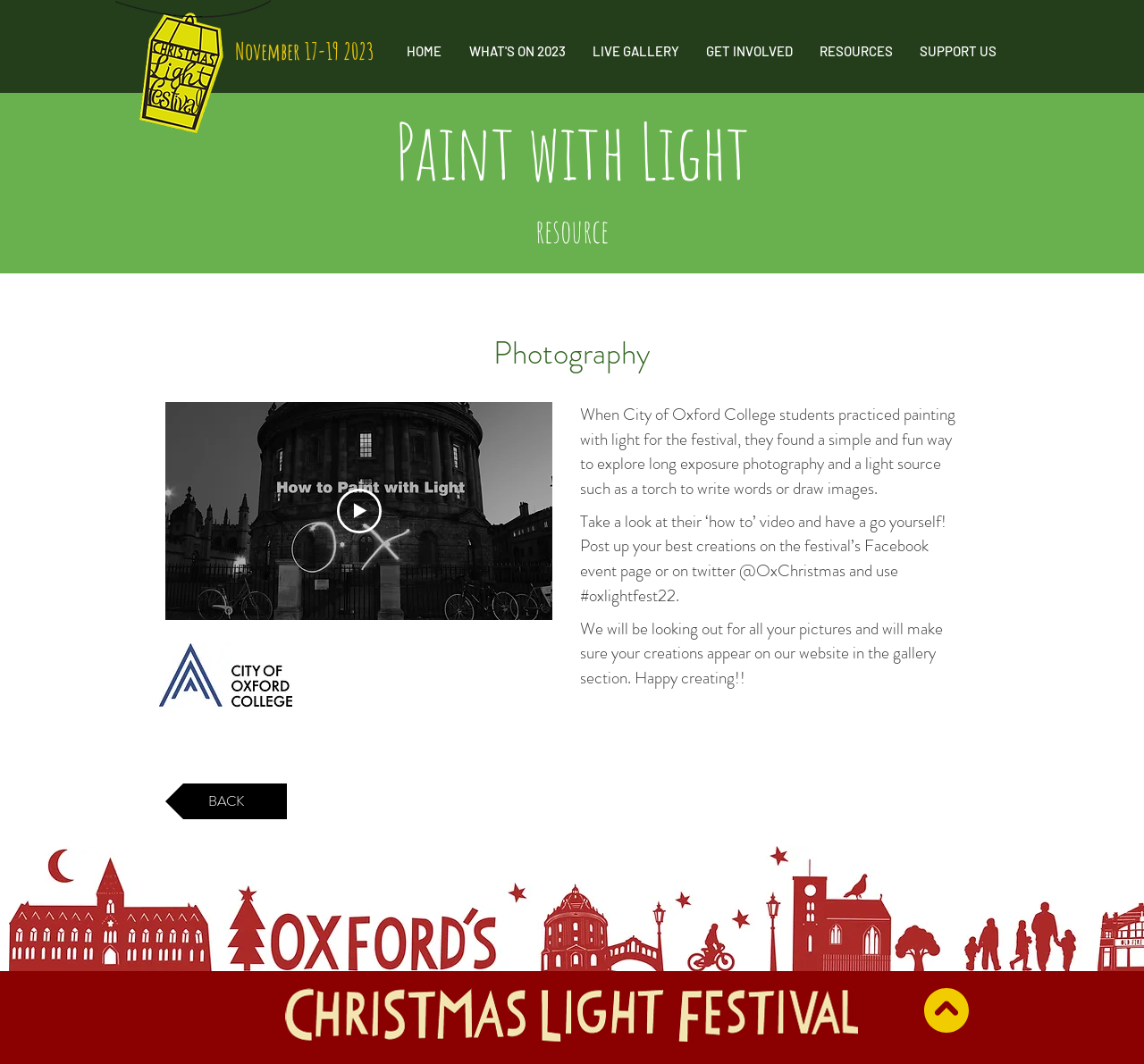Please give the bounding box coordinates of the area that should be clicked to fulfill the following instruction: "Play the video". The coordinates should be in the format of four float numbers from 0 to 1, i.e., [left, top, right, bottom].

[0.294, 0.459, 0.333, 0.501]